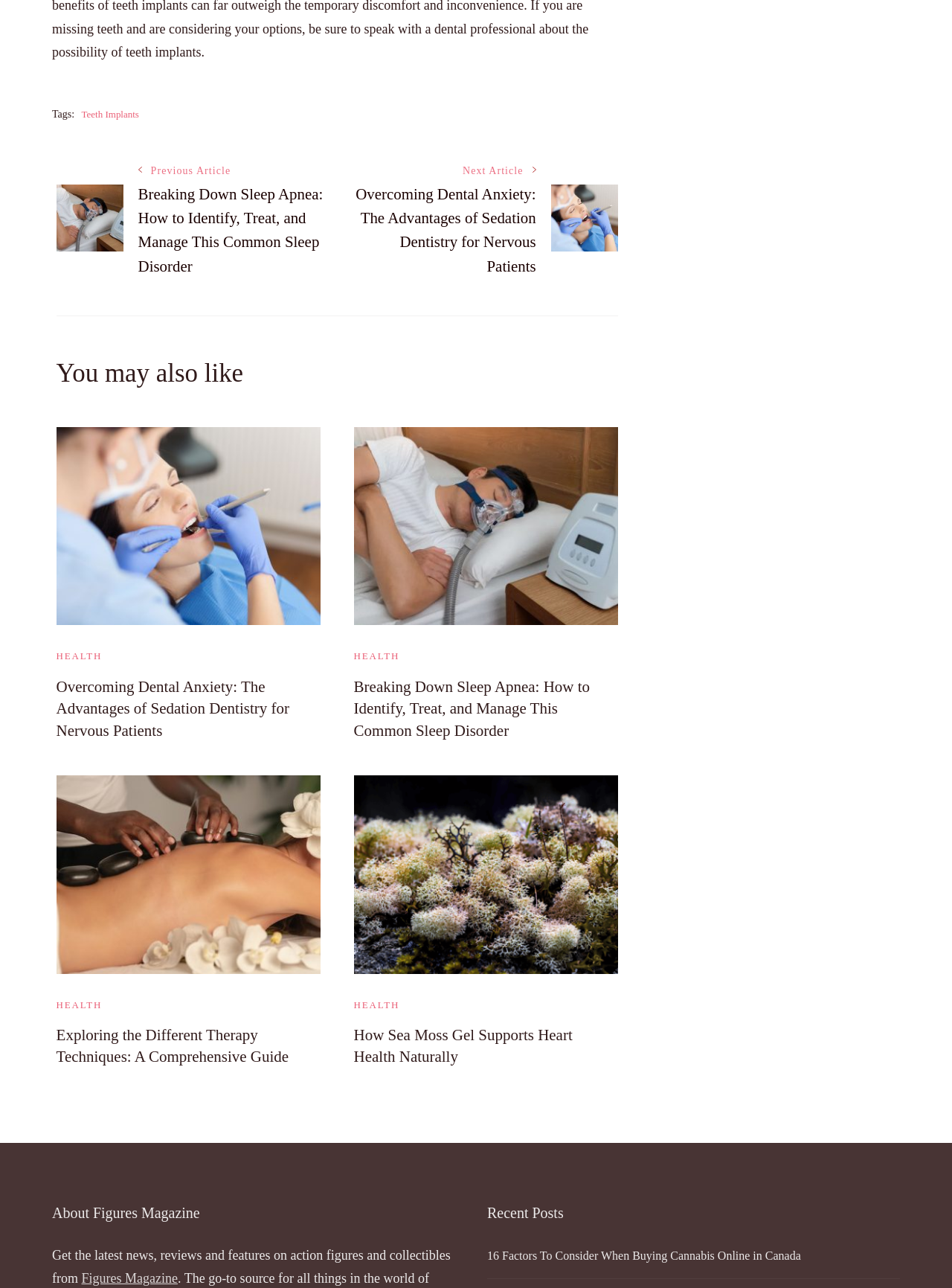Answer succinctly with a single word or phrase:
What is the topic of the second article under 'You may also like'?

Sleep Apnea